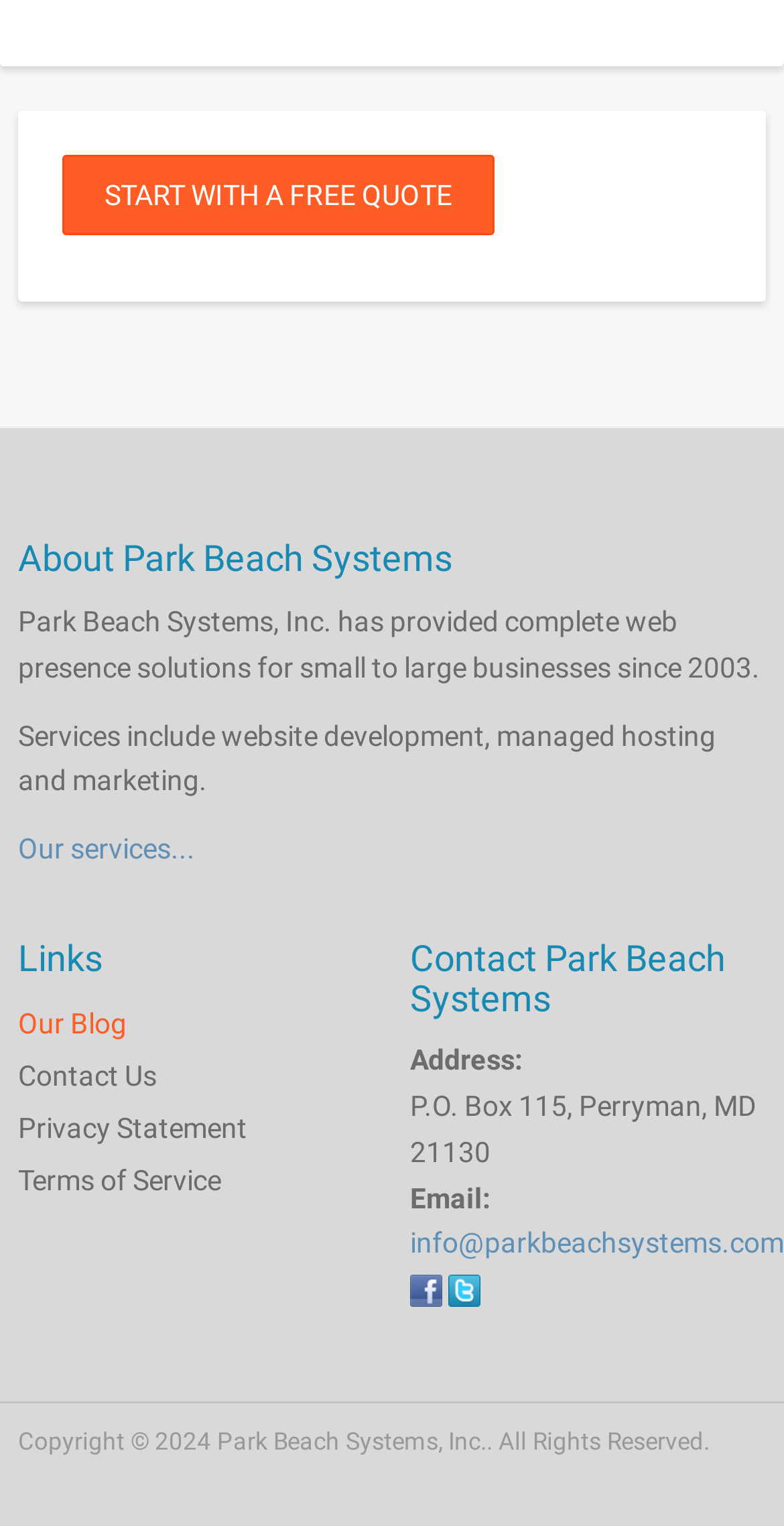Please determine the bounding box coordinates of the element to click on in order to accomplish the following task: "Learn more about services". Ensure the coordinates are four float numbers ranging from 0 to 1, i.e., [left, top, right, bottom].

[0.023, 0.545, 0.249, 0.567]